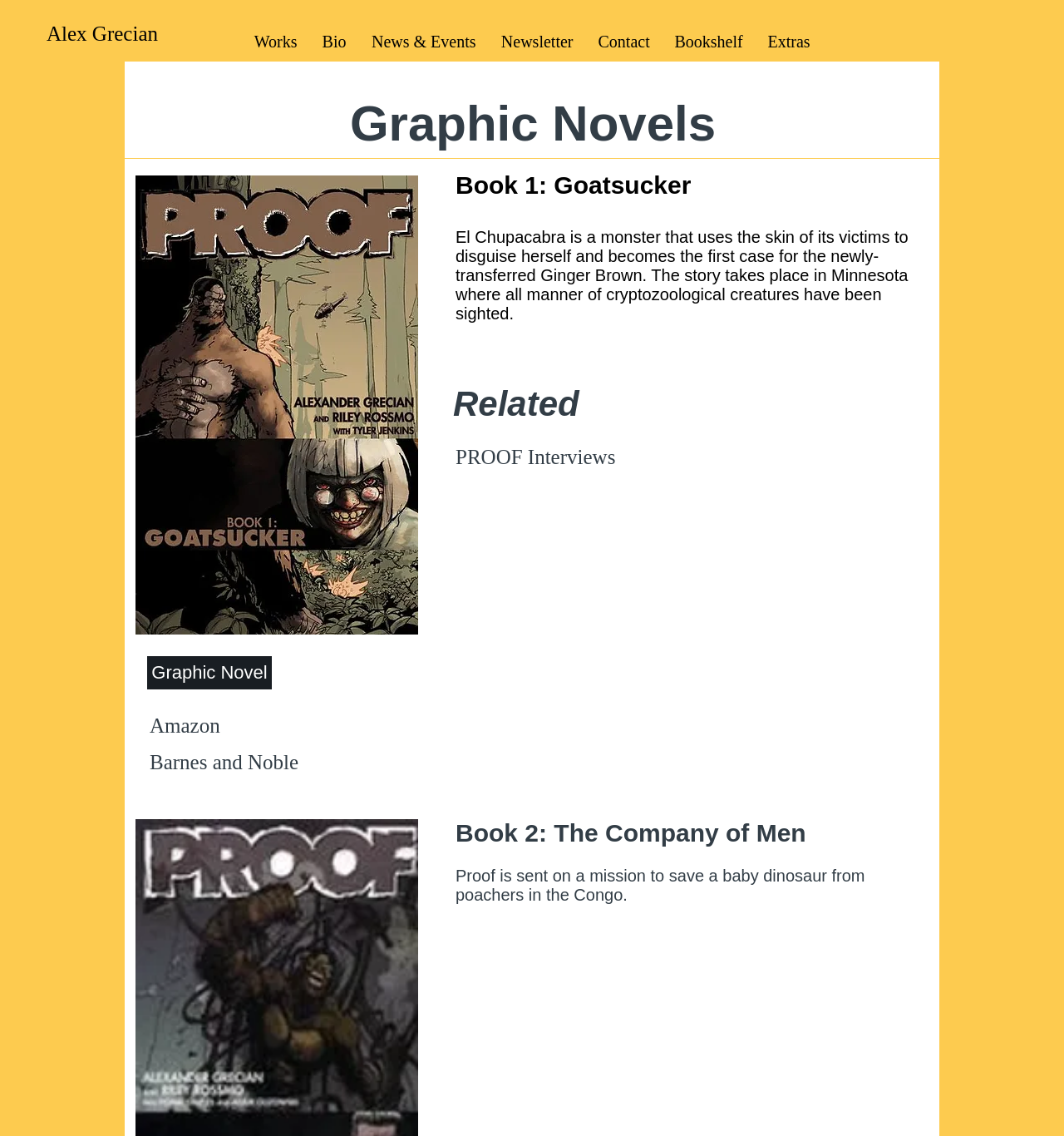Determine the bounding box of the UI element mentioned here: "Barnes and Noble". The coordinates must be in the format [left, top, right, bottom] with values ranging from 0 to 1.

[0.14, 0.658, 0.358, 0.684]